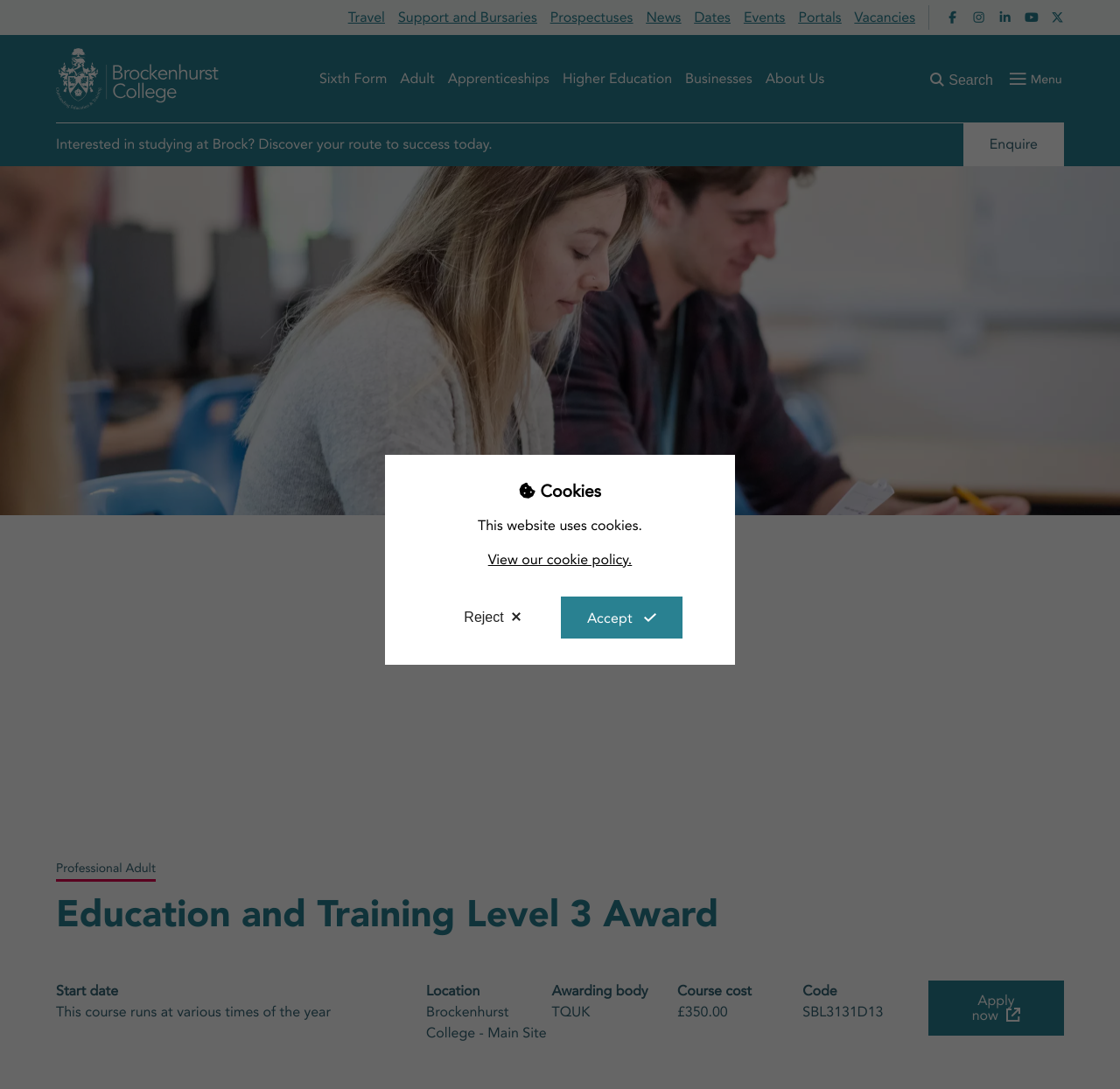Carefully examine the image and provide an in-depth answer to the question: What is the cost of the 'Education and Training Level 3 Award' course?

I found the answer by looking at the section that describes the course details, where it says 'Course cost: £350.00'.